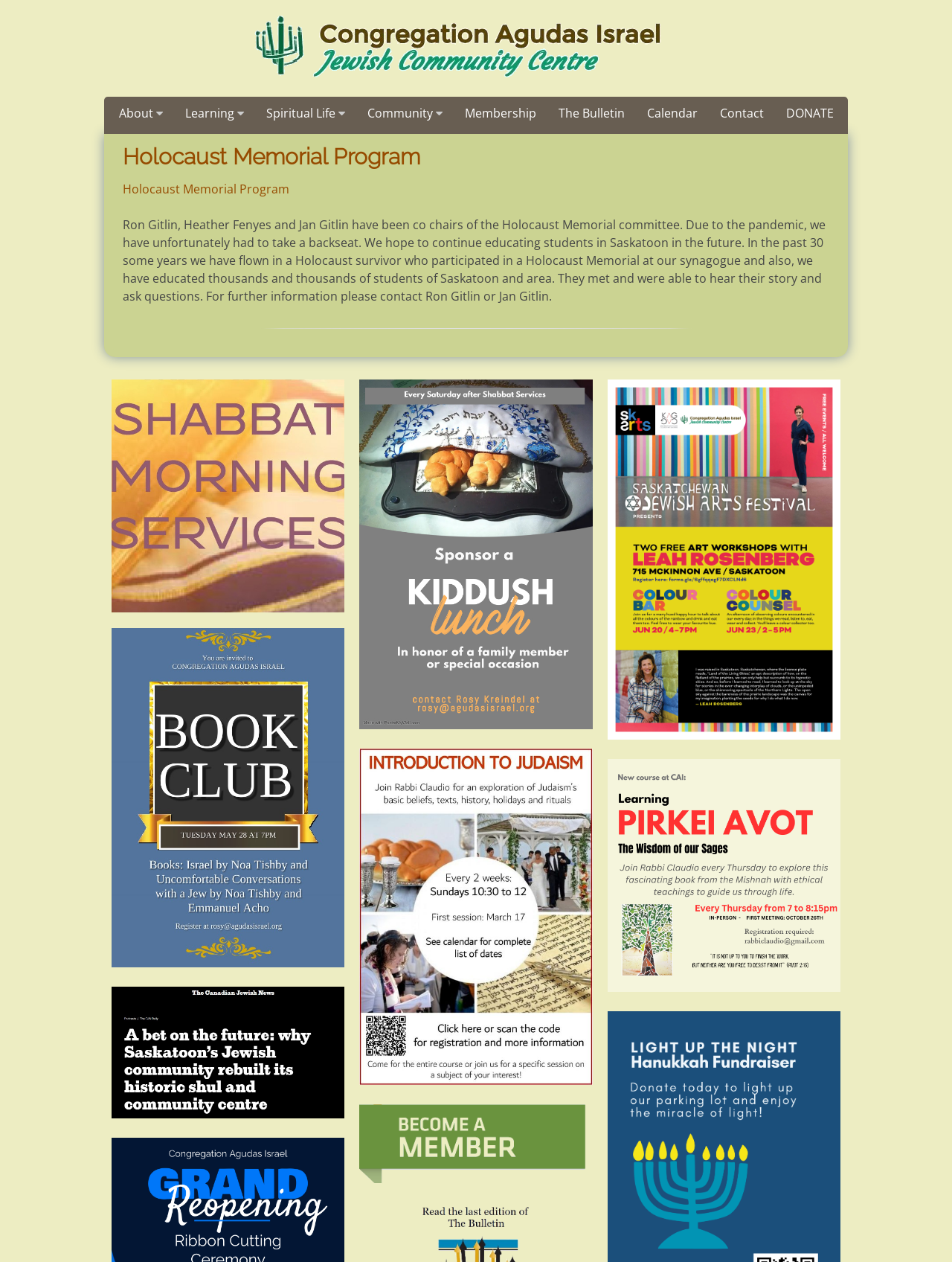Answer the question below using just one word or a short phrase: 
Who are the co-chairs of the Holocaust Memorial committee?

Ron Gitlin, Heather Fenyes, and Jan Gitlin